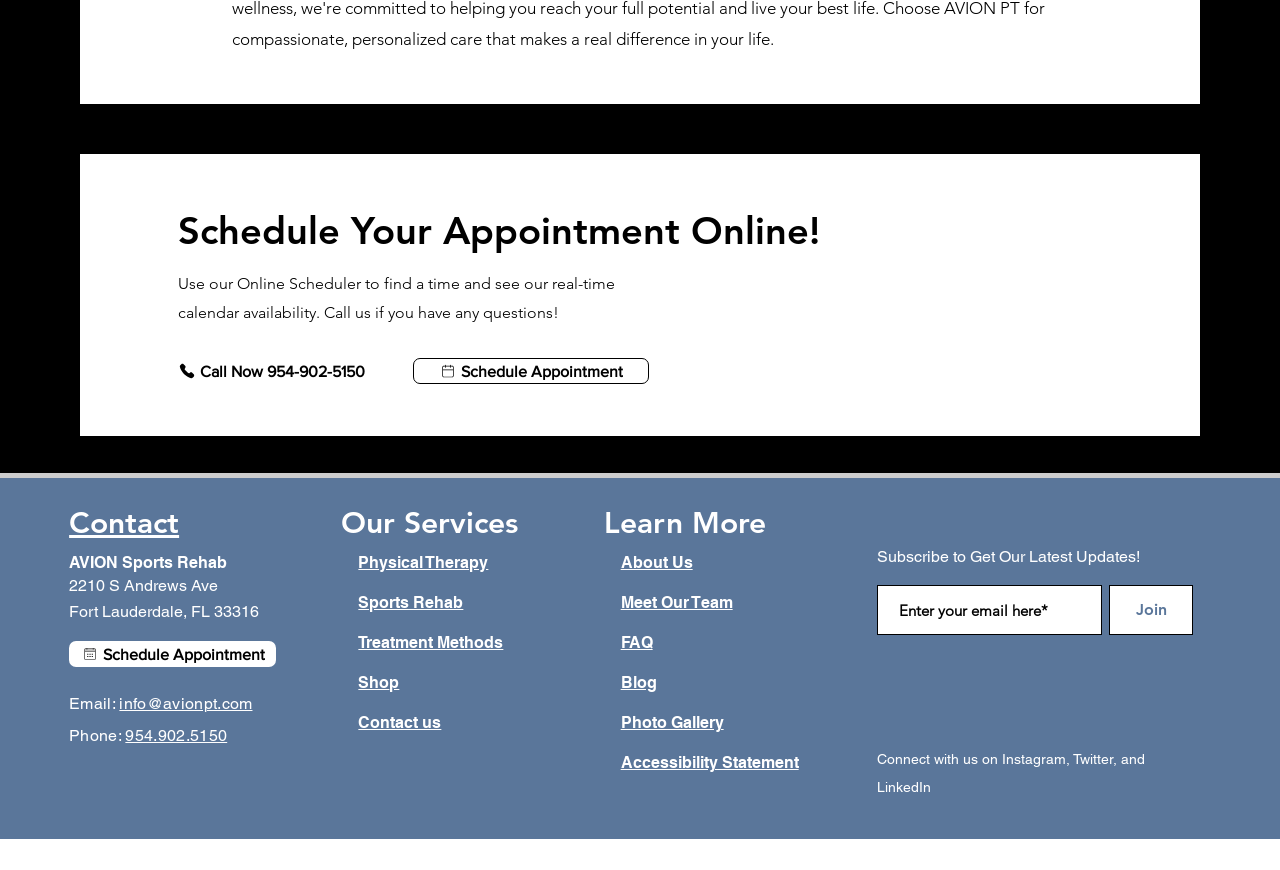What can be done on the 'Shop' page?
Can you provide an in-depth and detailed response to the question?

I found a link 'Shop' under the 'Our Services' heading, but there is no additional information on the current webpage to determine what can be done on the 'Shop' page.